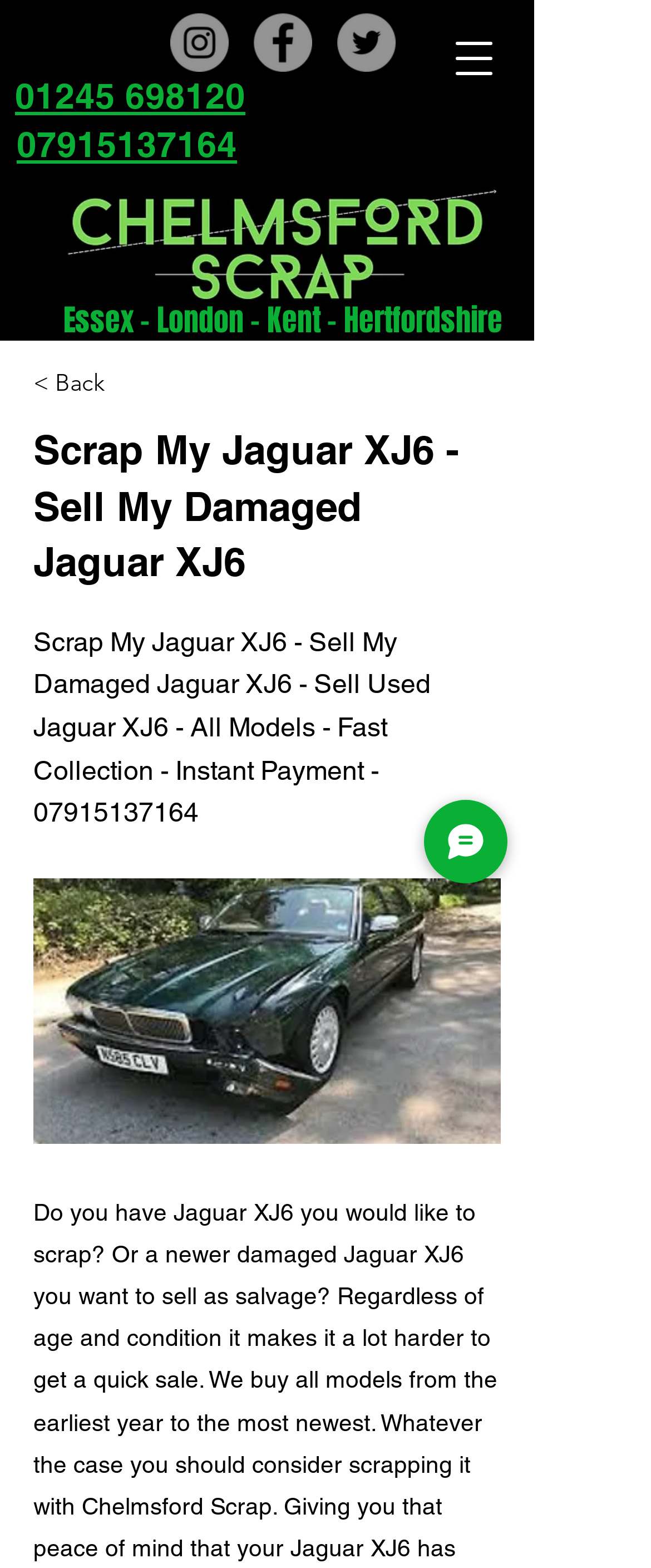Describe all the key features of the webpage in detail.

The webpage is about selling damaged Jaguar XJ6 cars, with a focus on fast collection and instant payment. At the top left, there is a phone number "01245 698120" displayed prominently, along with a link to call the number. Below this, there is a large image of a Jaguar XJ6 car, taking up most of the top section of the page.

To the top right, there is a social bar with links to Instagram, Facebook, and Twitter, each represented by their respective icons. Next to the social bar is a button to open the navigation menu.

In the middle section of the page, there is a heading with the phone number "07915137164" and a link to call or text this number. Below this, there is a heading that lists the areas served, including Essex, London, Kent, and Hertfordshire.

Further down, there is a section with a heading that repeats the title of the page, "Scrap My Jaguar XJ6 - Sell My Damaged Jaguar XJ6", followed by a paragraph of text that summarizes the services offered, including fast collection and instant payment. There is also a link to call or text the phone number "07915137164" again.

To the right of this section, there is a large image of a Jaguar XJ6 car, which takes up most of the bottom section of the page. At the bottom right, there is a button to initiate a chat.

Overall, the webpage is focused on providing a clear and concise message about the services offered, with prominent display of phone numbers and calls to action.